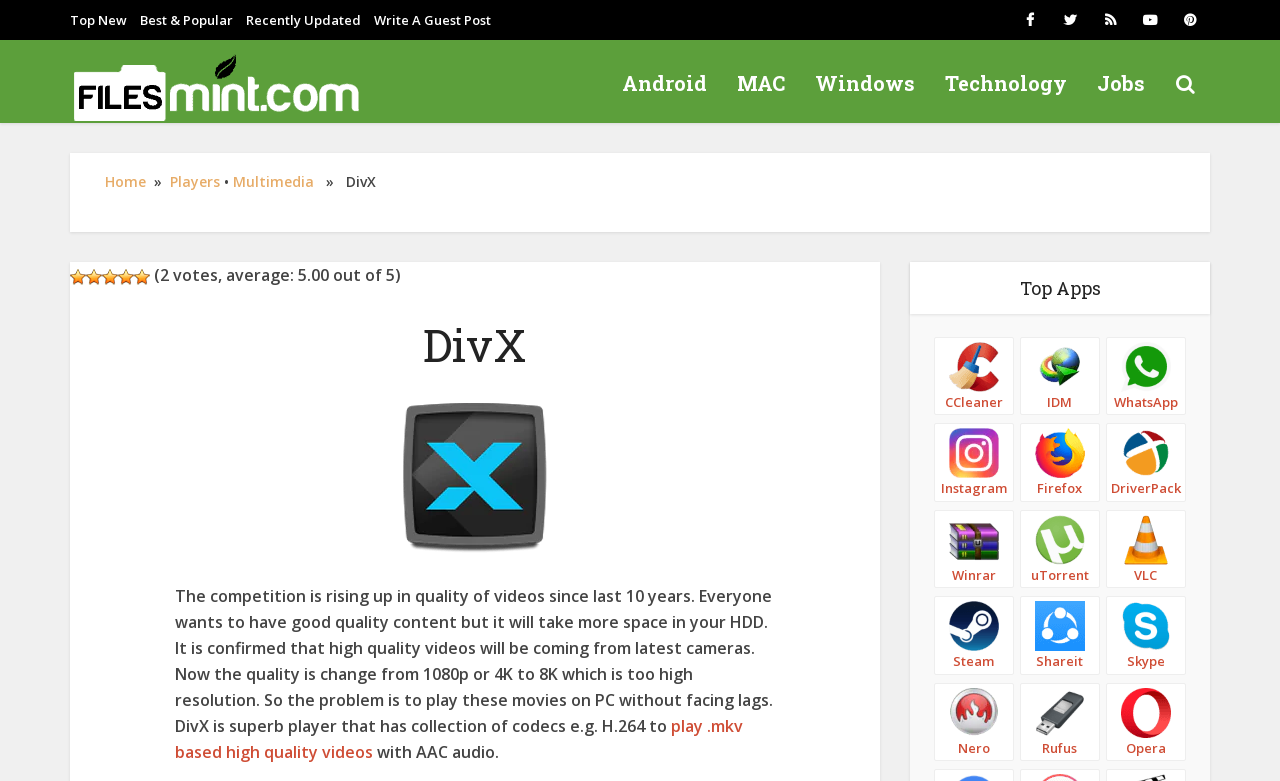Please identify the bounding box coordinates of the area that needs to be clicked to fulfill the following instruction: "Rate the DivX software."

[0.055, 0.344, 0.117, 0.366]